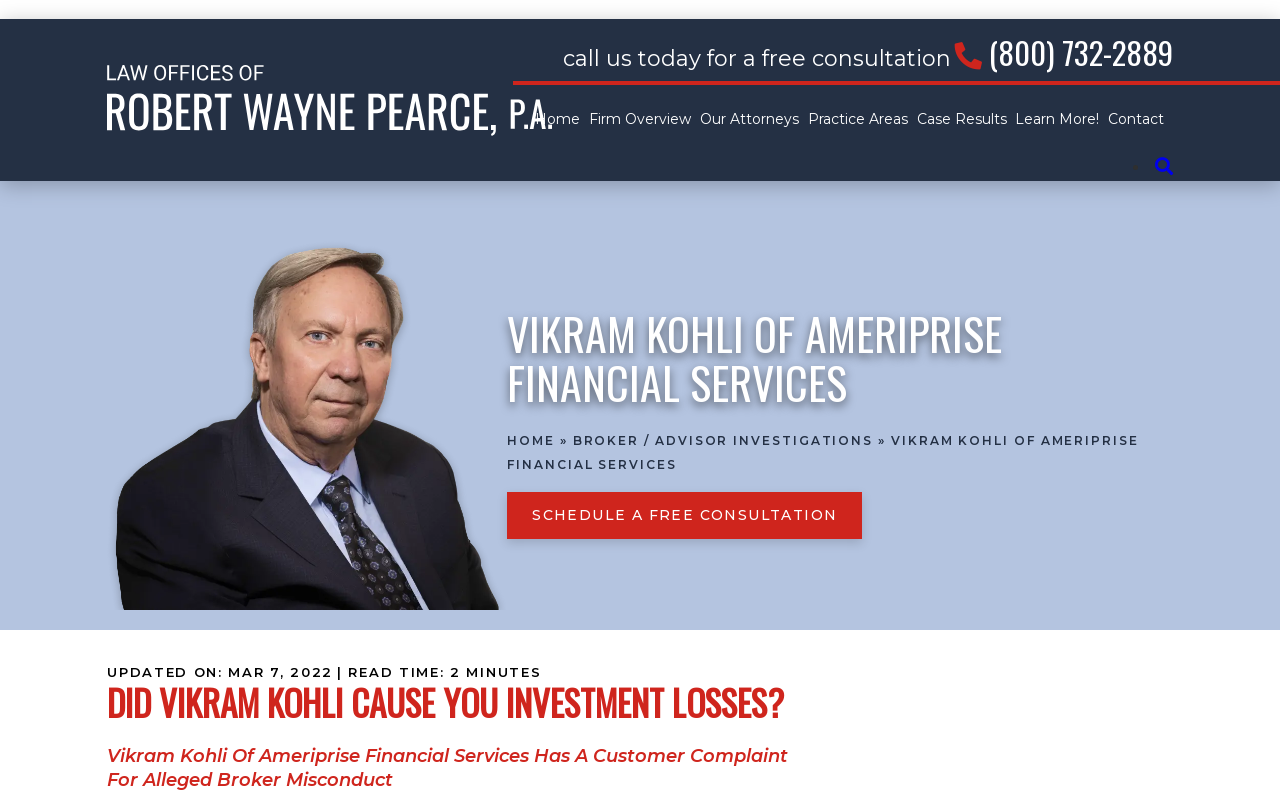What is the topic of the webpage?
Please give a well-detailed answer to the question.

I found the answer by looking at the heading elements and the content of the webpage, which suggests that the topic is Vikram Kohli and investment losses, specifically with regards to his alleged broker misconduct.